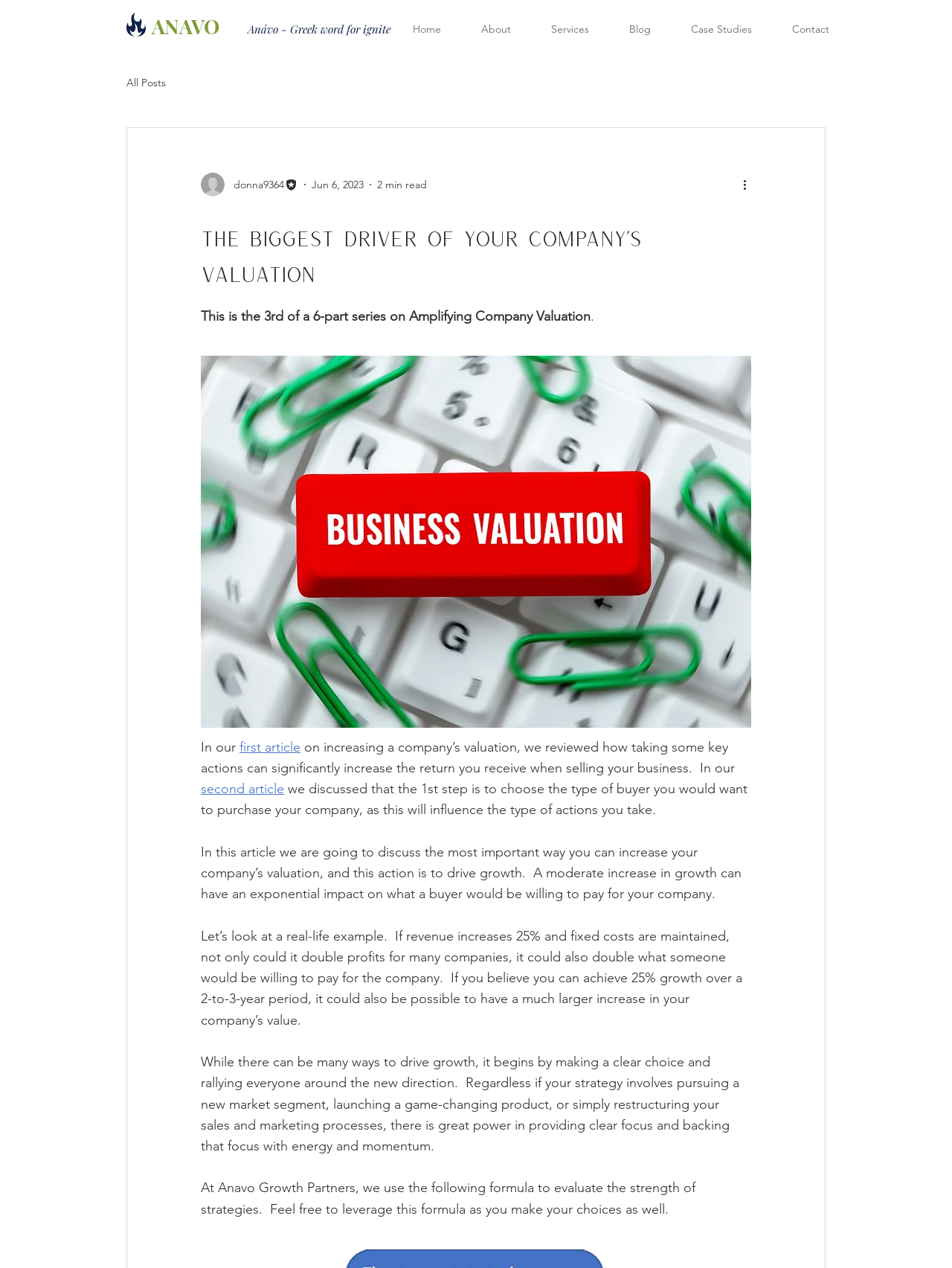Who is the author of the article?
Based on the image, answer the question with a single word or brief phrase.

donna9364